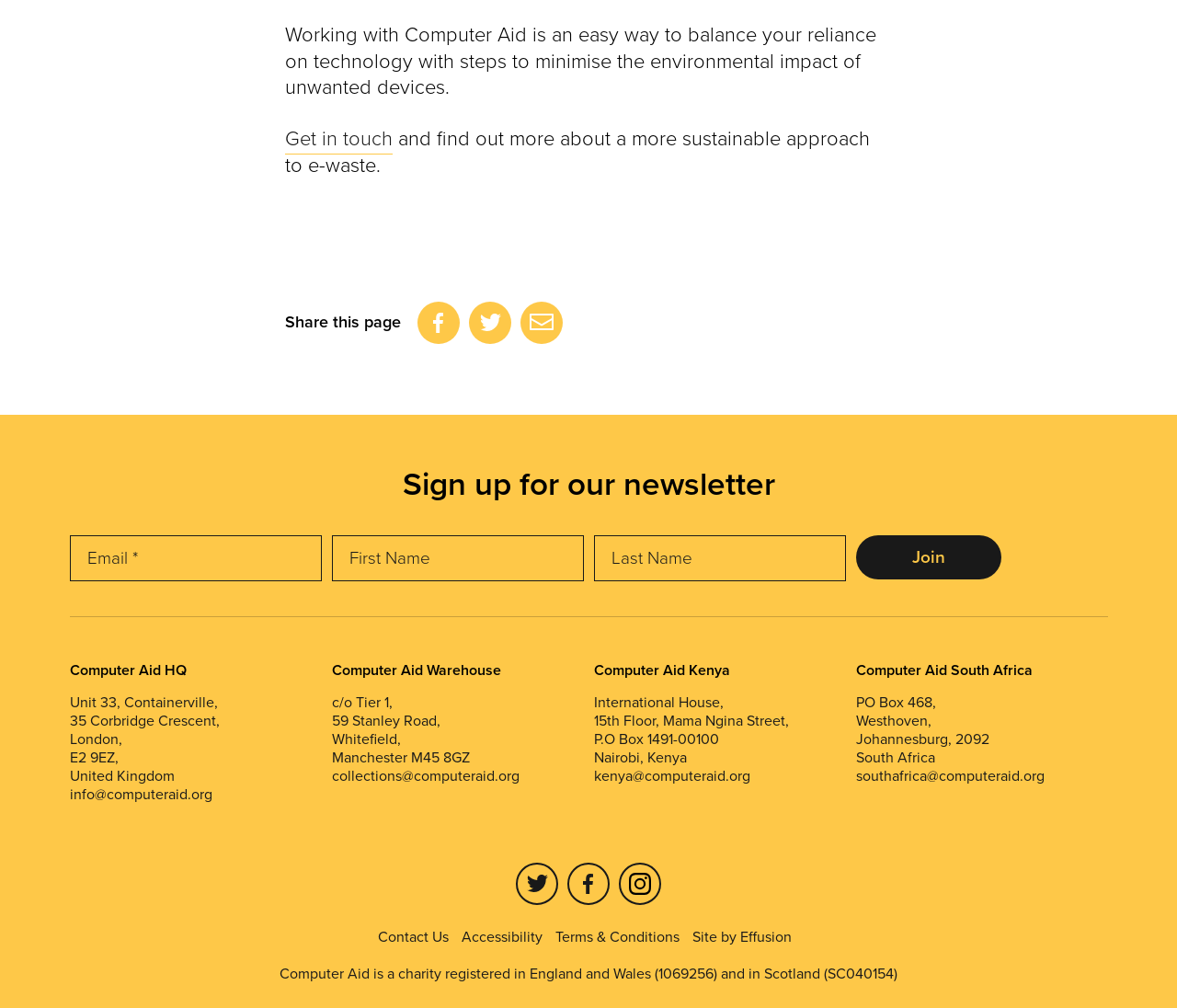Please mark the bounding box coordinates of the area that should be clicked to carry out the instruction: "Contact Us".

[0.321, 0.919, 0.381, 0.94]